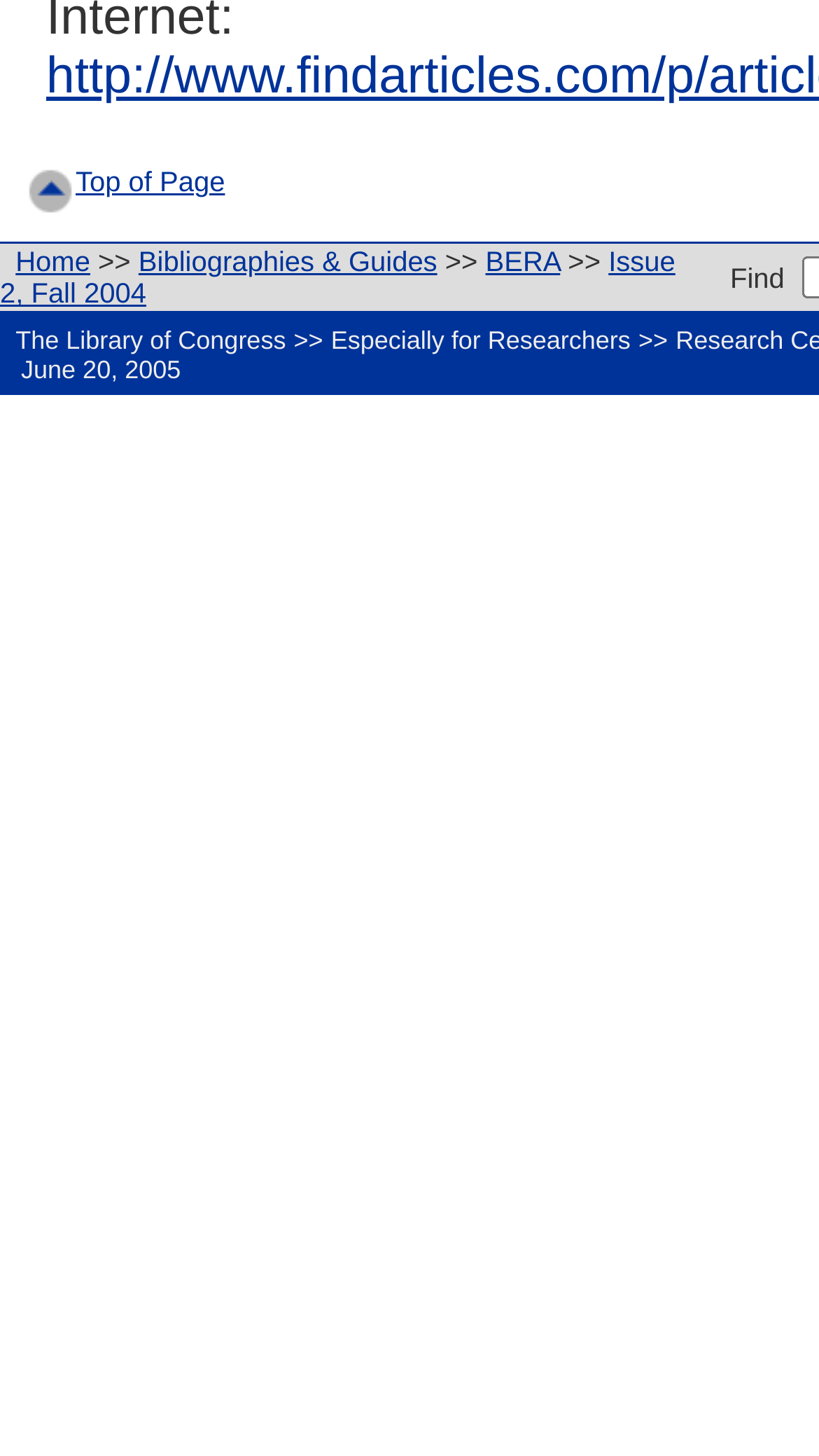What is the purpose of the link at the bottom of the webpage?
Please give a well-detailed answer to the question.

The link at the bottom of the webpage is labeled 'Top of Page' and has a bounding box coordinate of [0.092, 0.957, 0.275, 0.979], indicating that its purpose is to allow the user to navigate to the top of the page